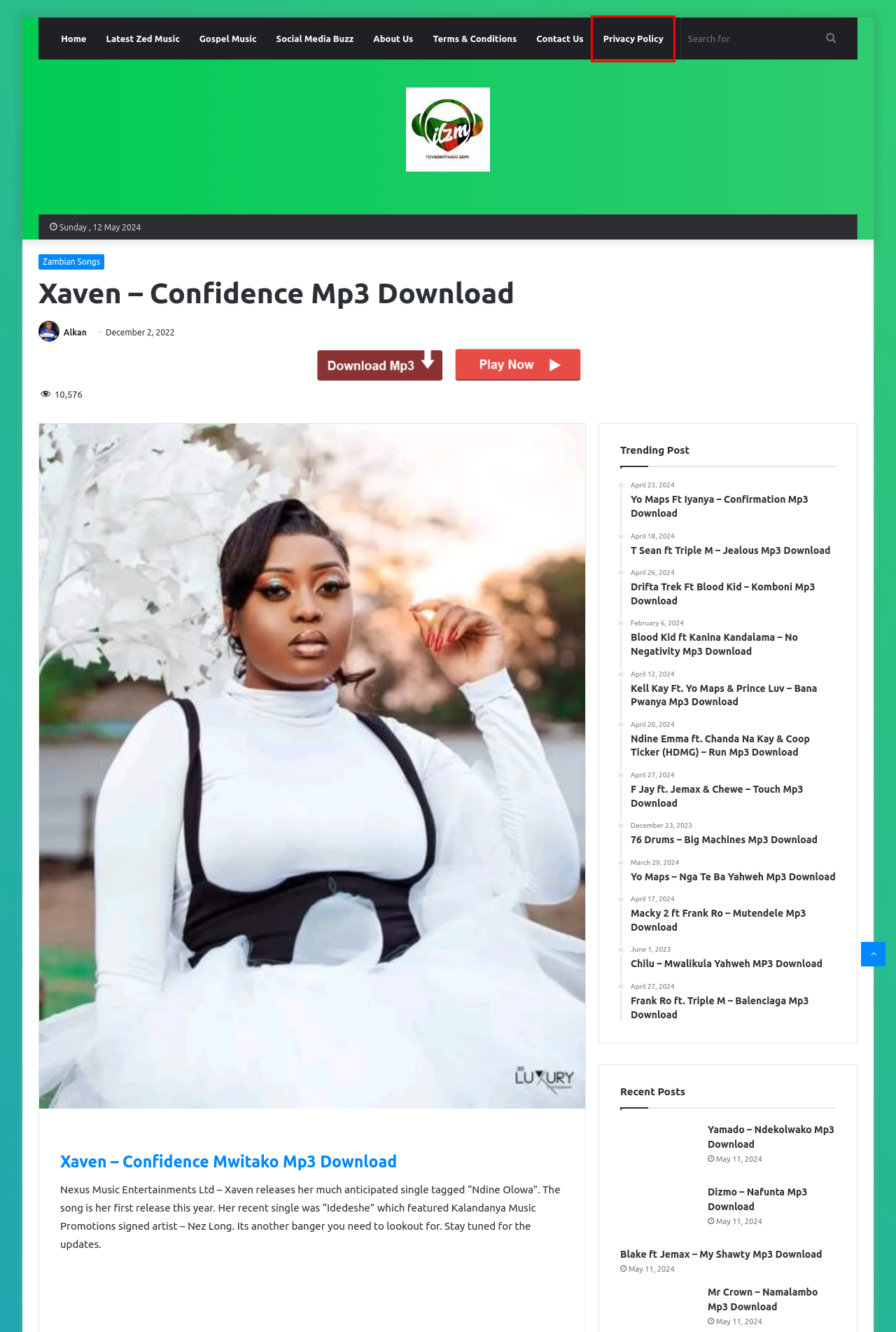Look at the screenshot of the webpage and find the element within the red bounding box. Choose the webpage description that best fits the new webpage that will appear after clicking the element. Here are the candidates:
A. T Sean ft Triple M - Jealous Mp3 Download » I Love Zed Music
B. Yo Maps Ft Iyanya – Confirmation Mp3 Download » I Love Zed Music
C. Latest Zambian Gospel Music 2024 Mp3 Download » I Love Zed Music
D. Xaven Songs 2024 Mp3 Download» I Love Zed Music
E. Social Media Buzz » I Love Zed Music
F. Privacy Policy » I Love Zed Music
G. Yamado - Ndekolwako Mp3 Download Mp3 Download » I Love Zed Music
H. Blake ft Jemax - My Shawty Mp3 Download » I Love Zed Music

F